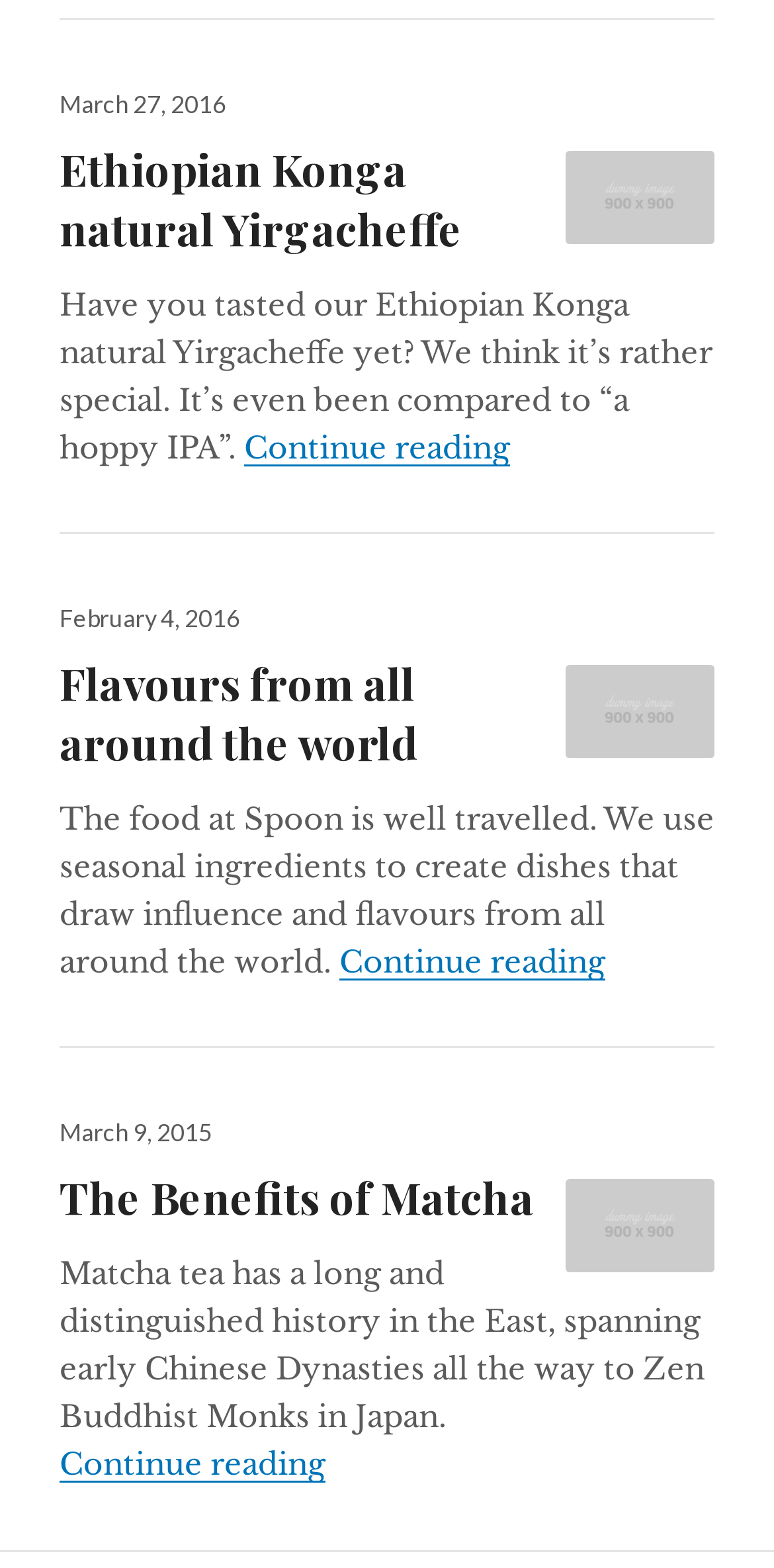Identify the bounding box coordinates of the clickable region to carry out the given instruction: "Continue reading about Ethiopian Konga natural Yirgacheffe".

[0.315, 0.273, 0.659, 0.297]